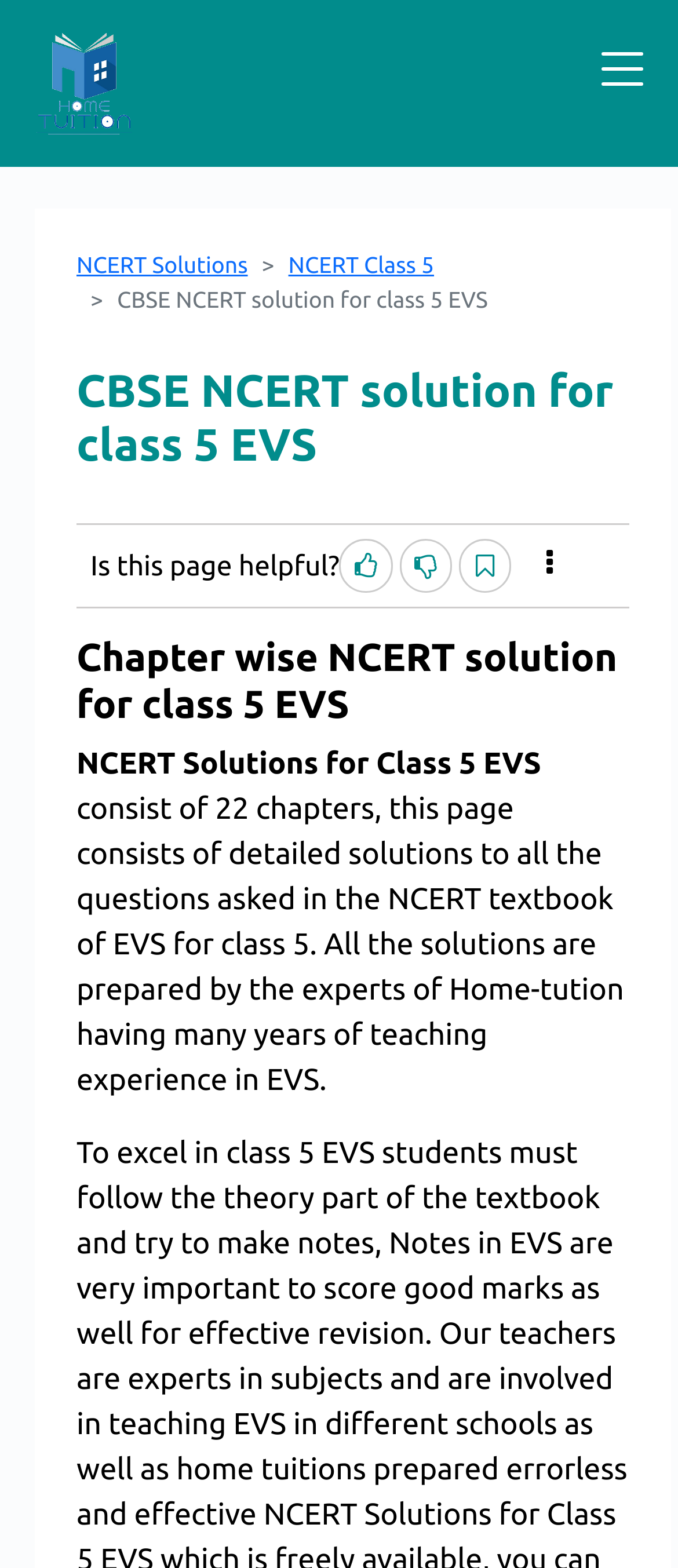Identify the bounding box for the described UI element. Provide the coordinates in (top-left x, top-left y, bottom-right x, bottom-right y) format with values ranging from 0 to 1: NCERT Solutions

[0.113, 0.162, 0.365, 0.177]